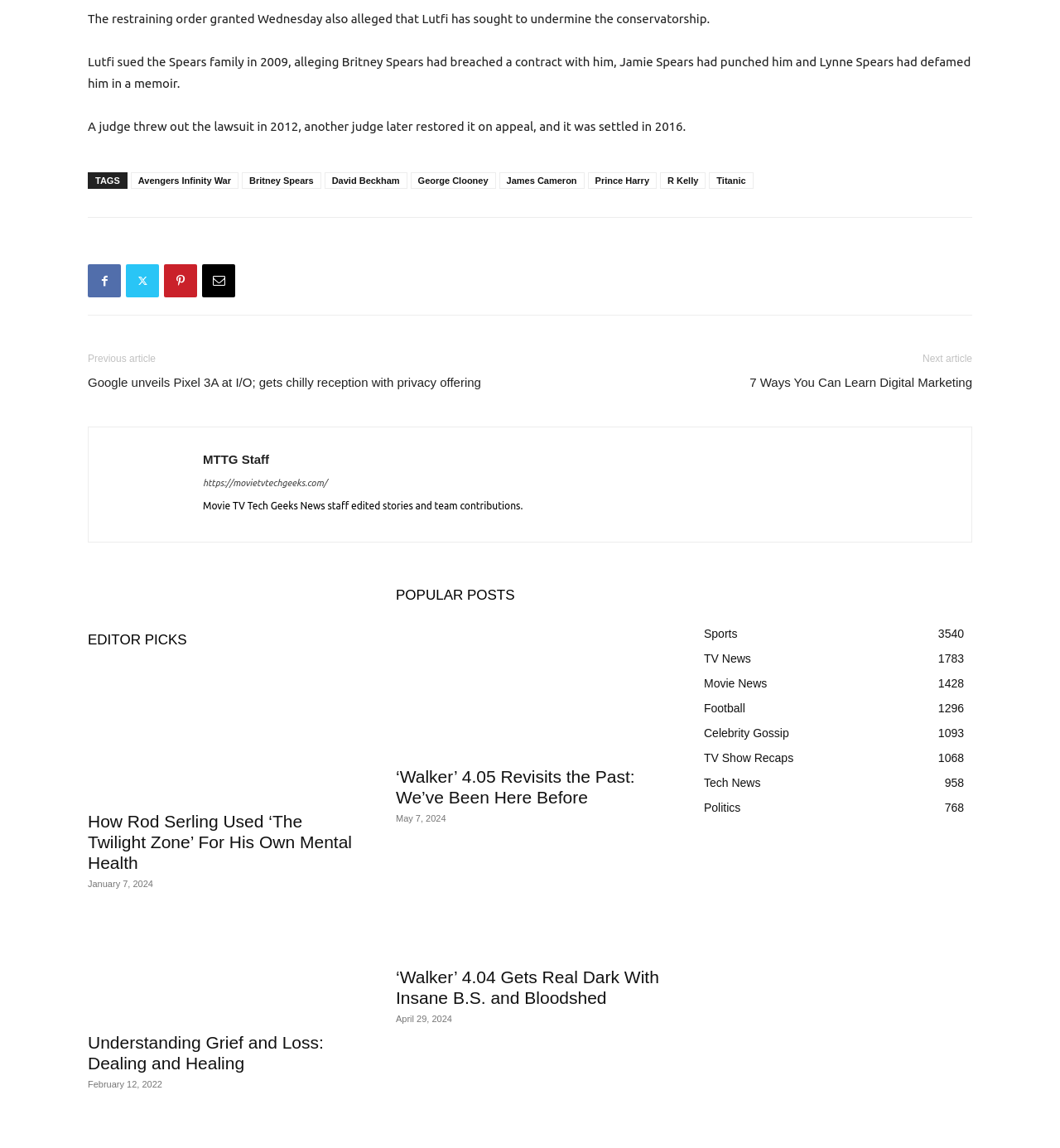Indicate the bounding box coordinates of the element that needs to be clicked to satisfy the following instruction: "Click on the 'Britney Spears' link". The coordinates should be four float numbers between 0 and 1, i.e., [left, top, right, bottom].

[0.228, 0.15, 0.303, 0.164]